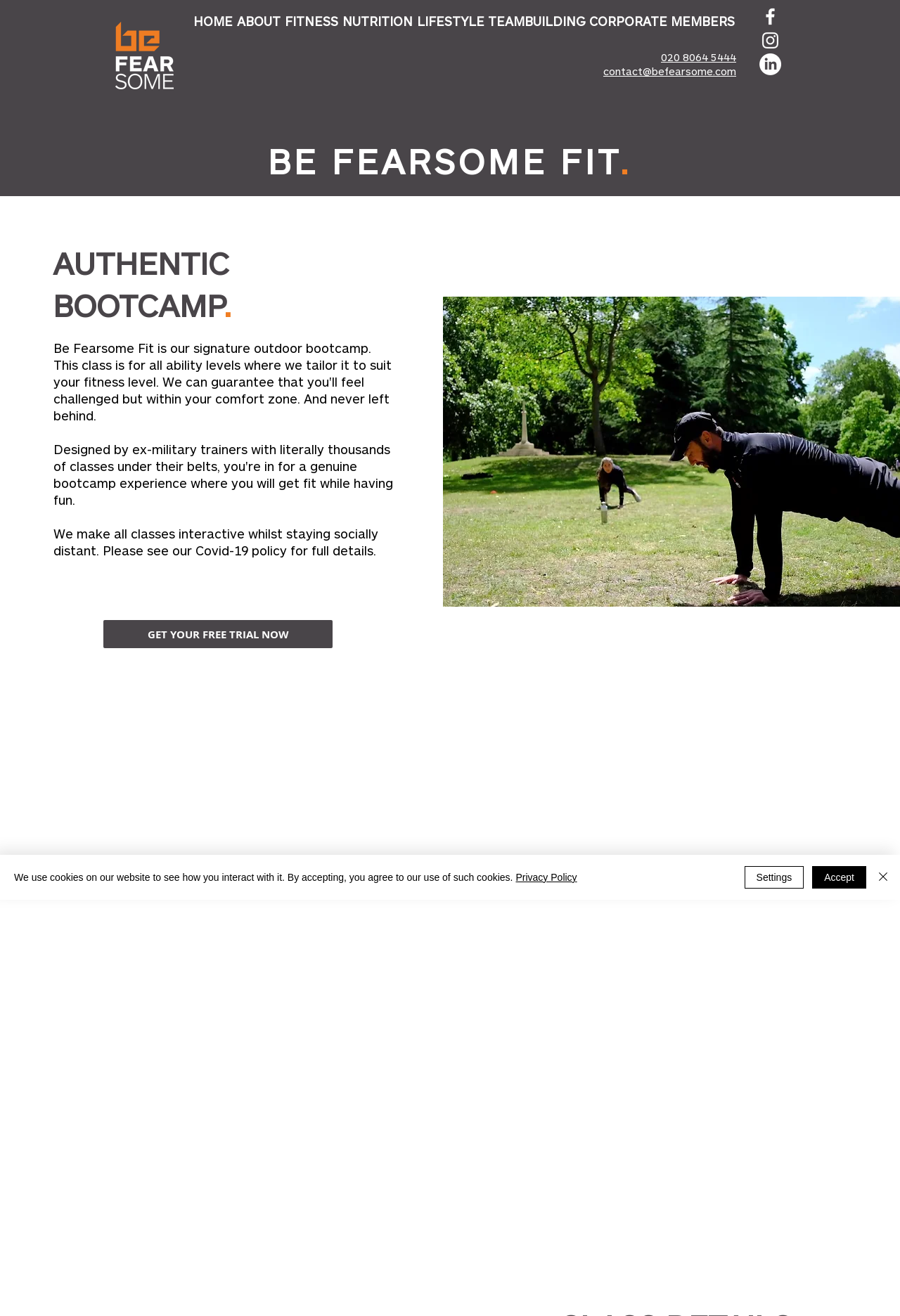Specify the bounding box coordinates of the area to click in order to execute this command: 'Go to HOME page'. The coordinates should consist of four float numbers ranging from 0 to 1, and should be formatted as [left, top, right, bottom].

[0.212, 0.004, 0.261, 0.028]